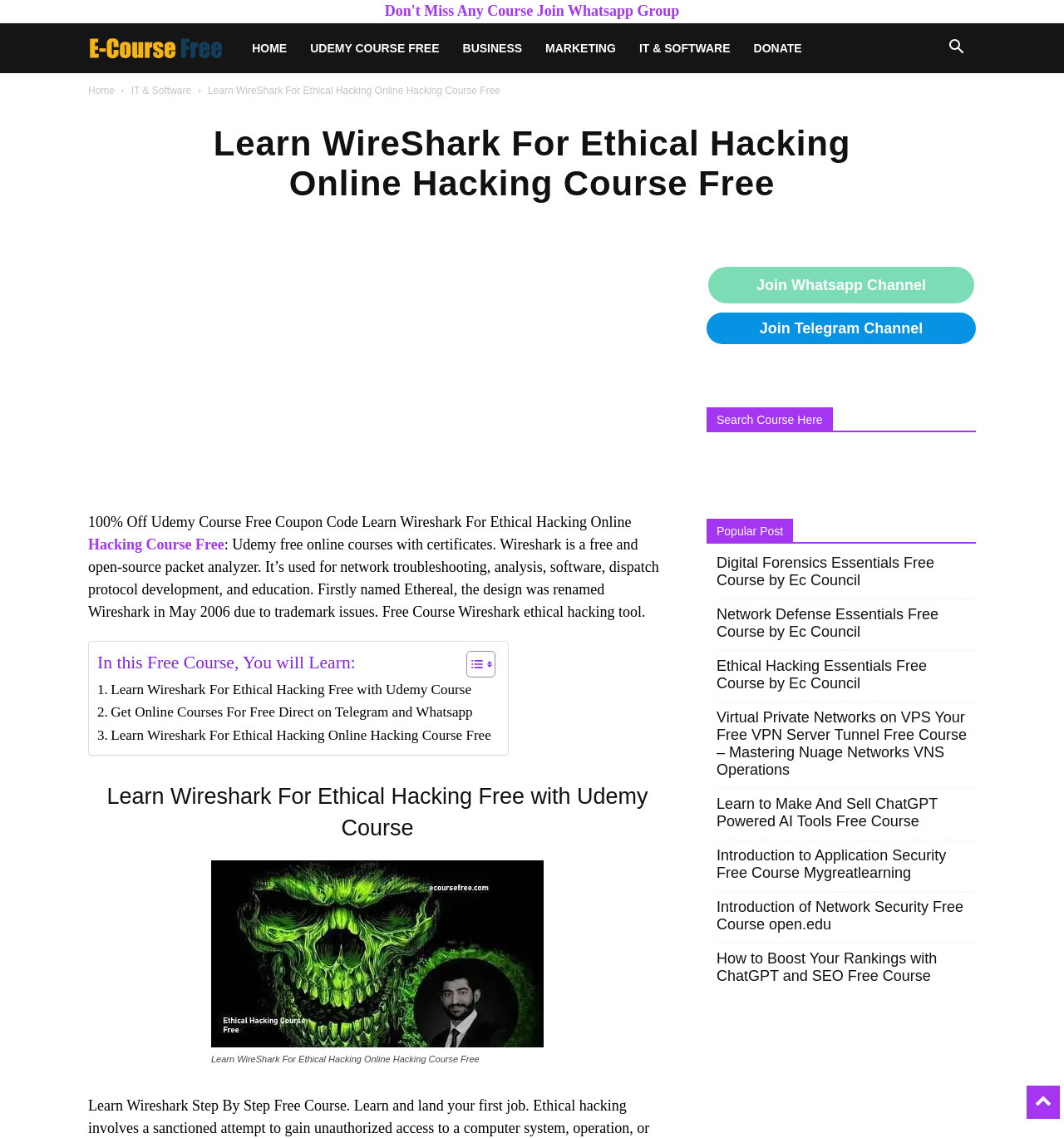Can you specify the bounding box coordinates for the region that should be clicked to fulfill this instruction: "Join the Whatsapp Group".

[0.664, 0.233, 0.917, 0.268]